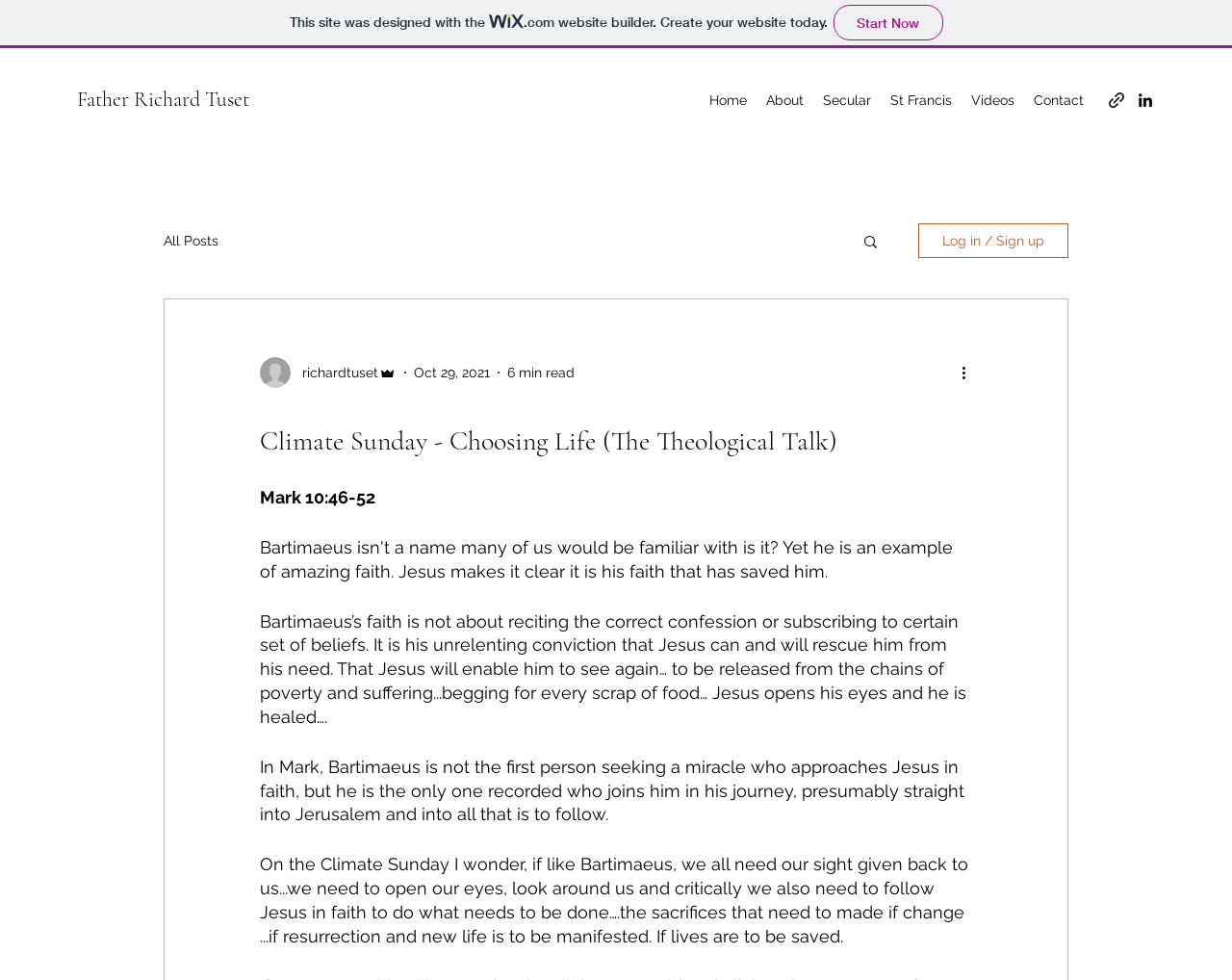Look at the image and give a detailed response to the following question: What is the date of the blog post?

I found the date of the blog post by looking at the generic element that says 'Oct 29, 2021'. This is likely the date the post was published because it is placed near the author's name and other metadata.